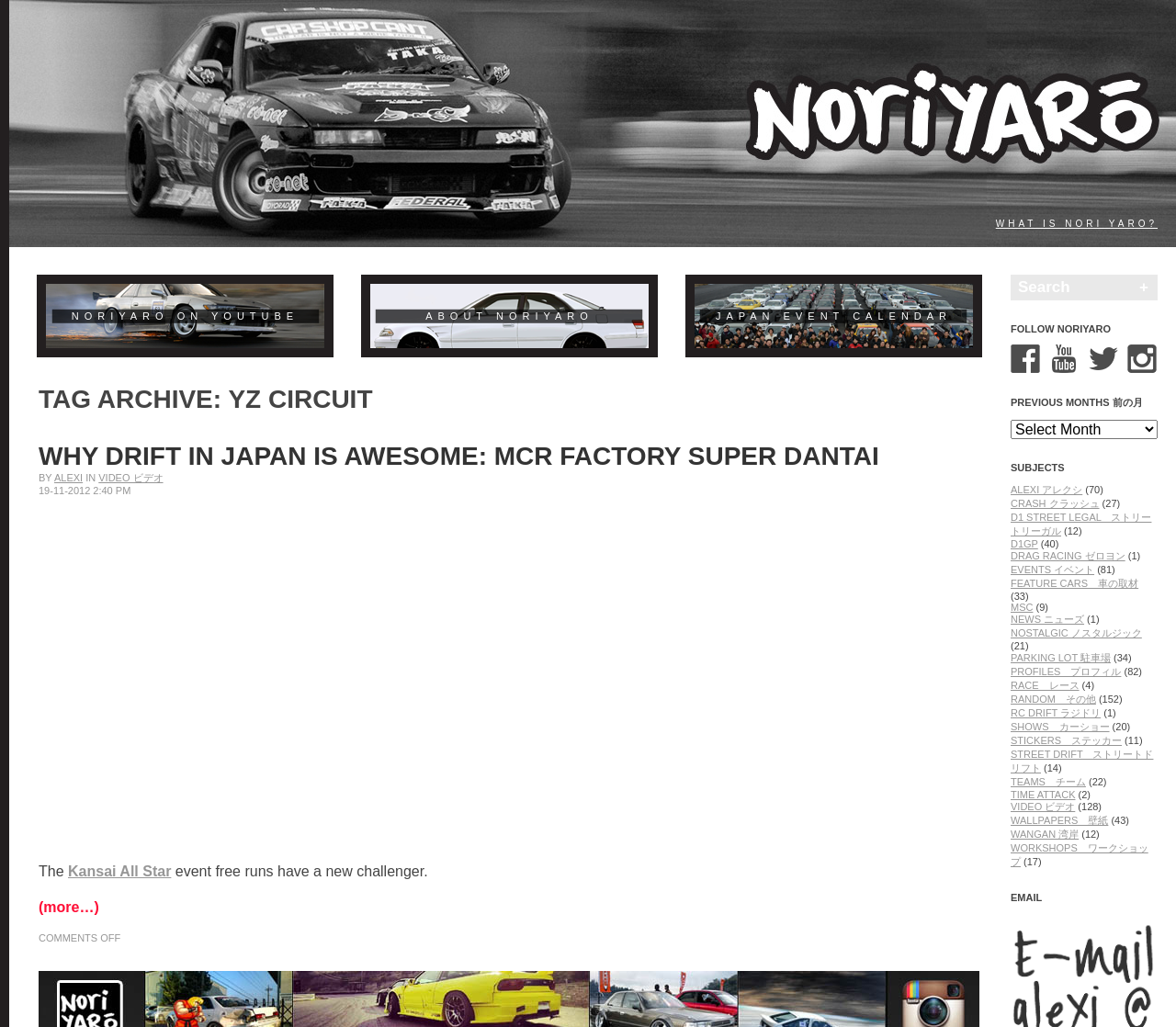Find the bounding box of the element with the following description: "parent_node: + name="s" placeholder="Search"". The coordinates must be four float numbers between 0 and 1, formatted as [left, top, right, bottom].

[0.859, 0.267, 0.961, 0.292]